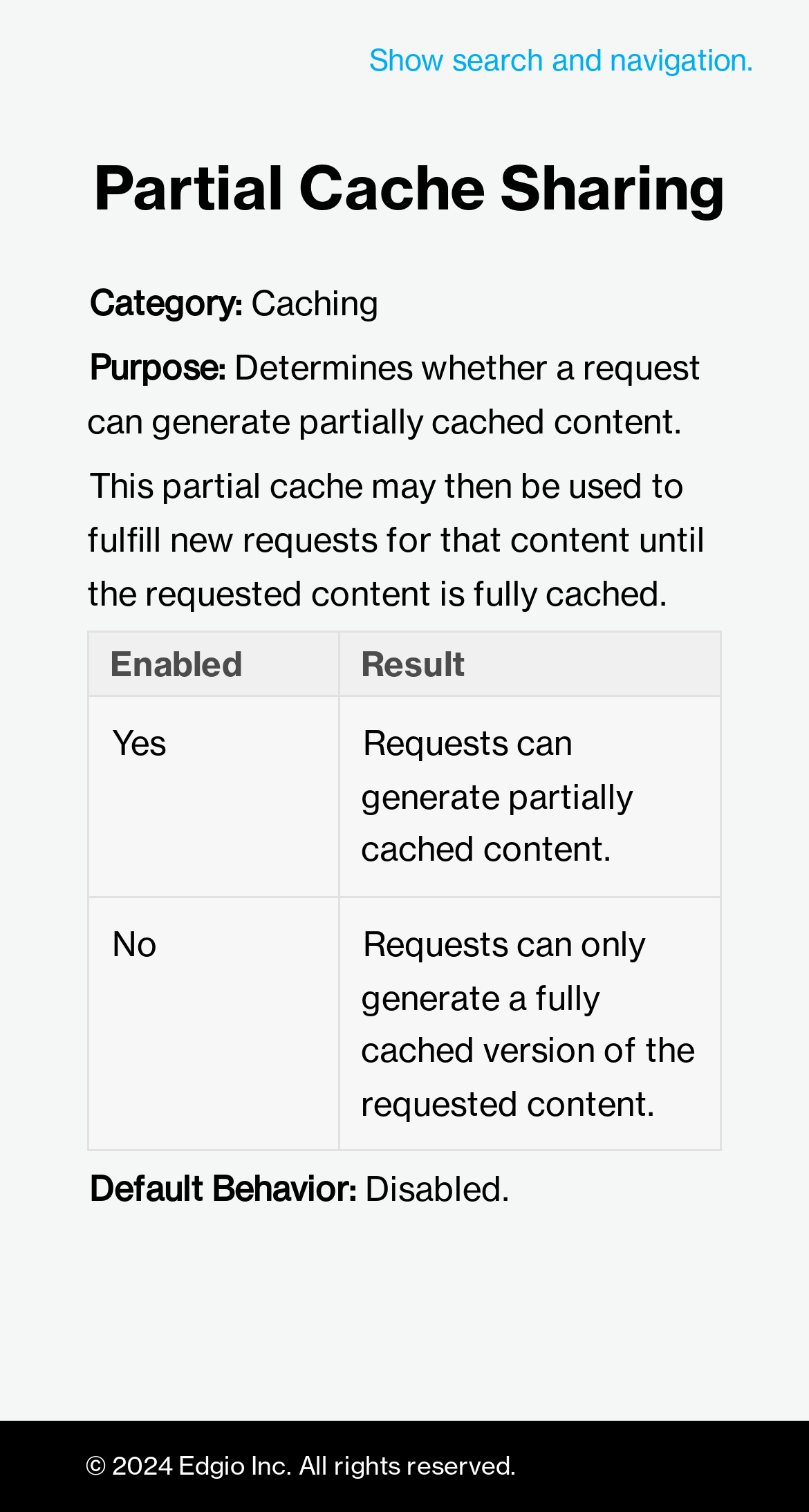How many columns are there in the table on the webpage?
Please answer the question with a detailed response using the information from the screenshot.

The table on the webpage has two columns, 'Enabled' and 'Result', which show the possible results of partial cache sharing.